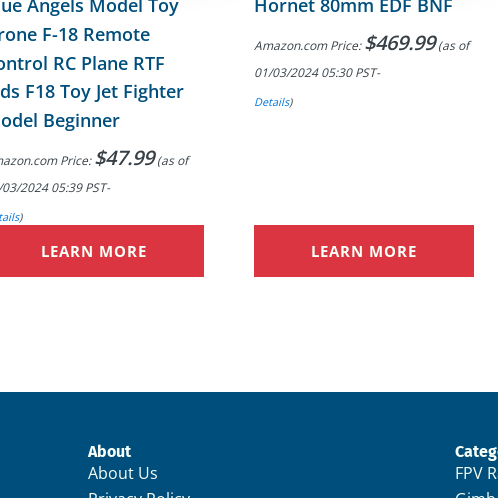What is the difference in price between the two RC airplane models?
Look at the screenshot and respond with a single word or phrase.

$422